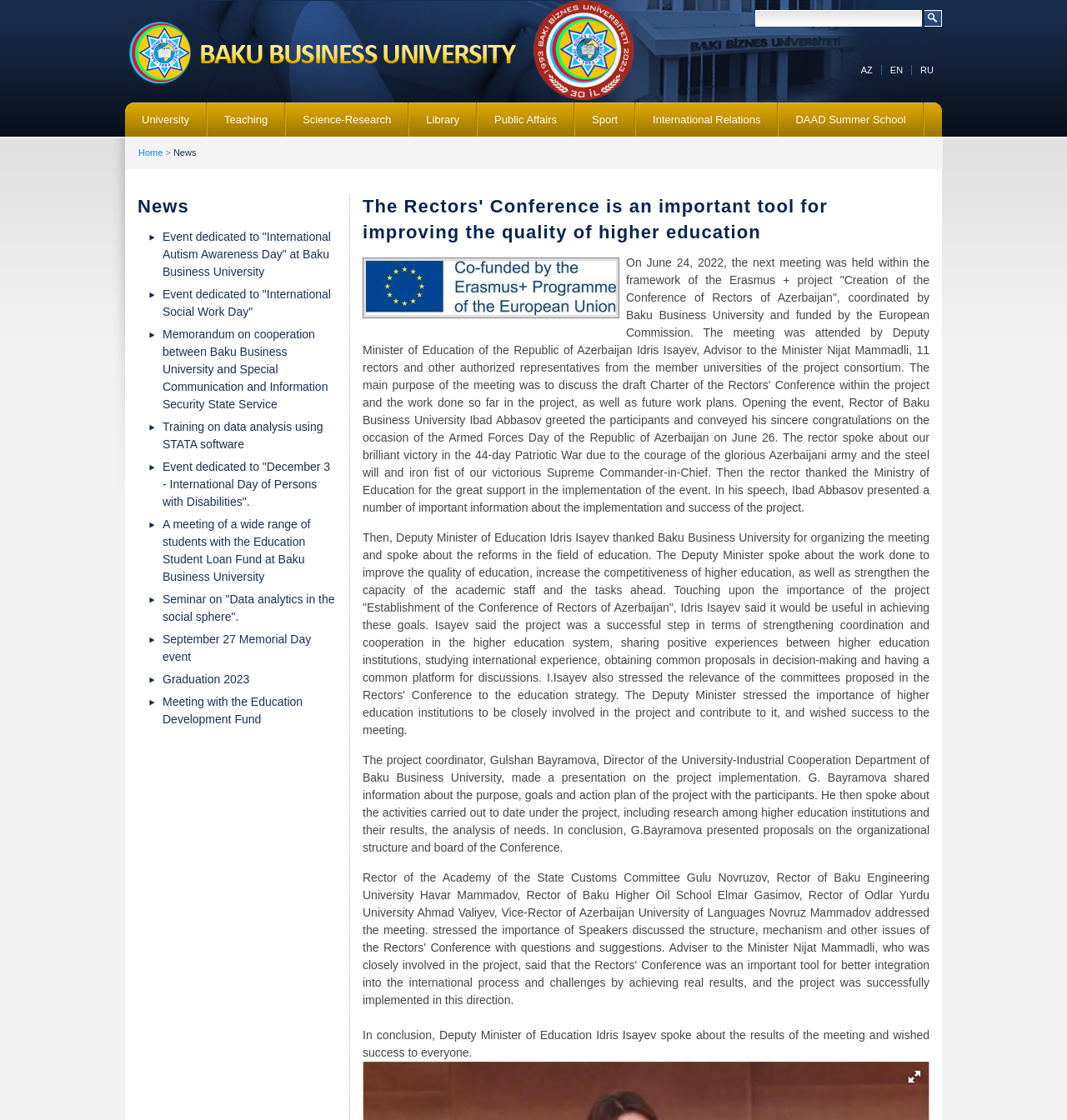What is the purpose of the Rectors' Conference?
Examine the image closely and answer the question with as much detail as possible.

I read the text under the heading 'The Rectors' Conference is an important tool for improving the quality of higher education' and found that the purpose of the Rectors' Conference is to improve the quality of higher education.